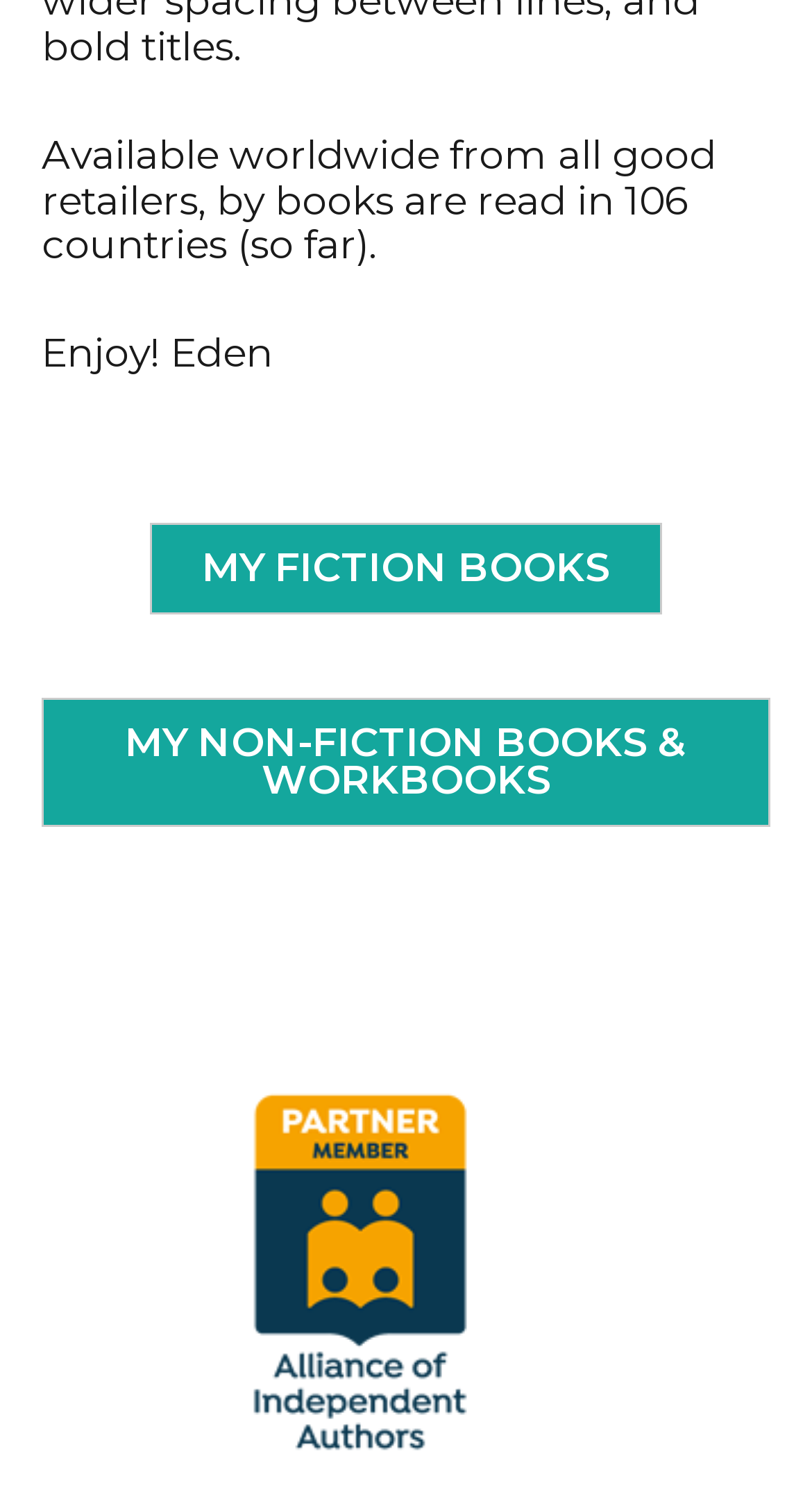Provide the bounding box for the UI element matching this description: "My Non-fiction books & Workbooks".

[0.051, 0.466, 0.949, 0.552]